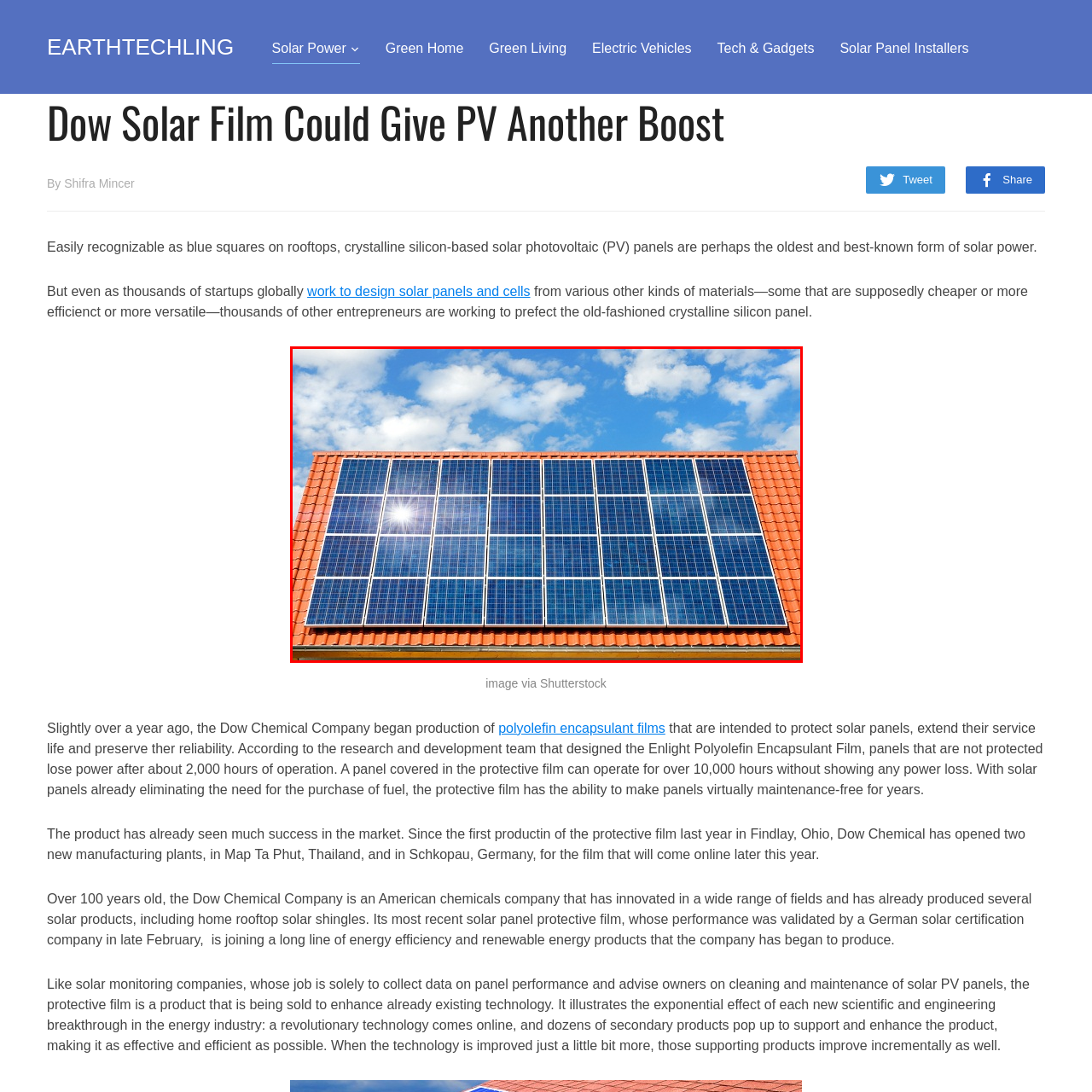Generate an in-depth caption for the image enclosed by the red boundary.

The image depicts a row of crystalline silicon-based solar photovoltaic (PV) panels installed on a terracotta-tiled roof, highlighting a modern application of solar energy technology. The bright blue panels are designed to harness sunlight, with a reflection indicating their active performance under clear, sunny skies. This technology represents the backbone of renewable energy solutions, as thousands of innovative startups work to enhance and diversify solar panel materials. Recent advancements, such as protective films developed by the Dow Chemical Company, aim to extend the lifespan and efficiency of these panels, ensuring that they can provide sustainable energy for years to come. This image showcases the integration of traditional architecture with cutting-edge energy innovations.